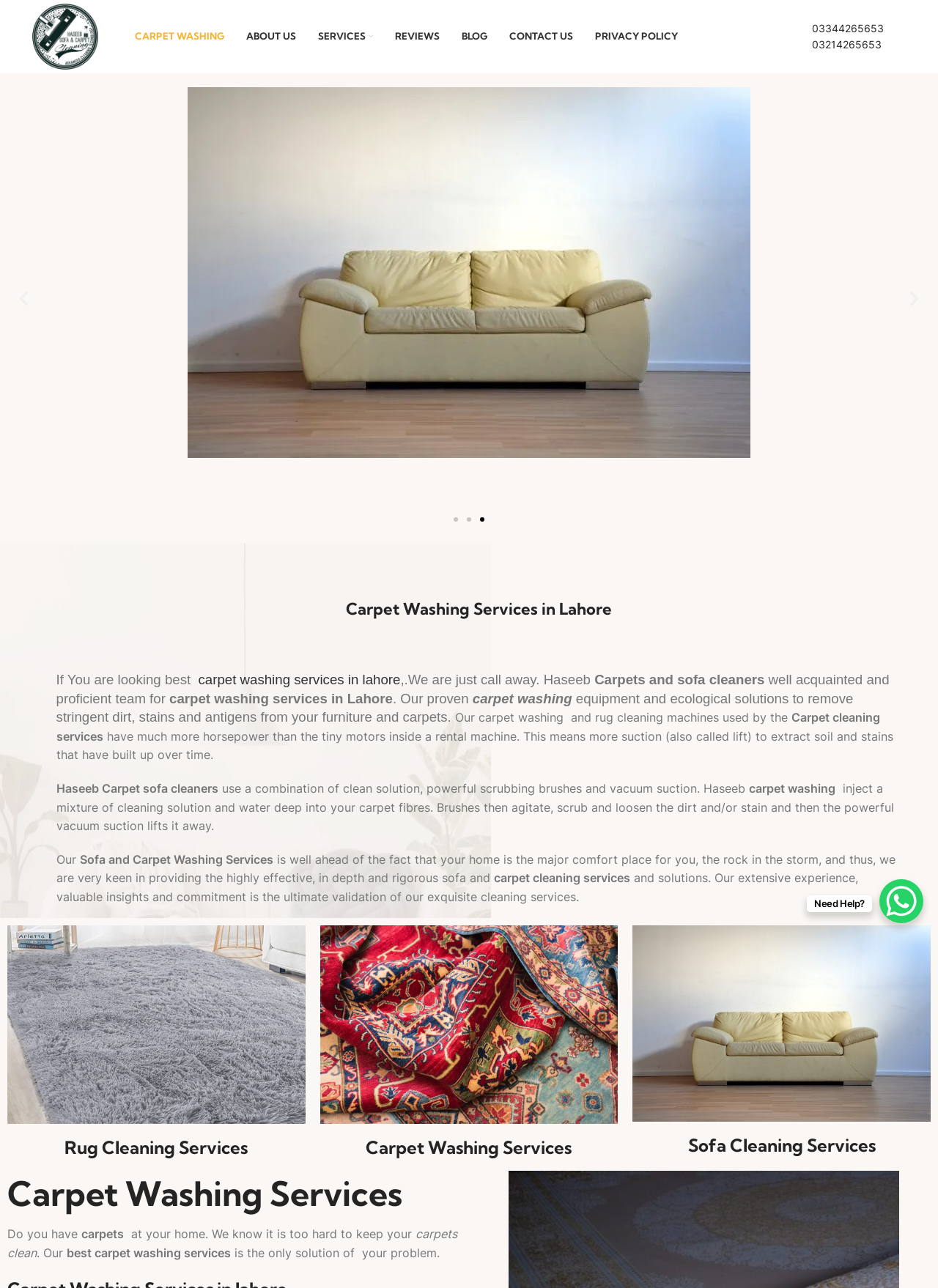Please identify the bounding box coordinates of the region to click in order to complete the task: "Click on the 'CARPET WASHING' link". The coordinates must be four float numbers between 0 and 1, specified as [left, top, right, bottom].

[0.144, 0.017, 0.239, 0.04]